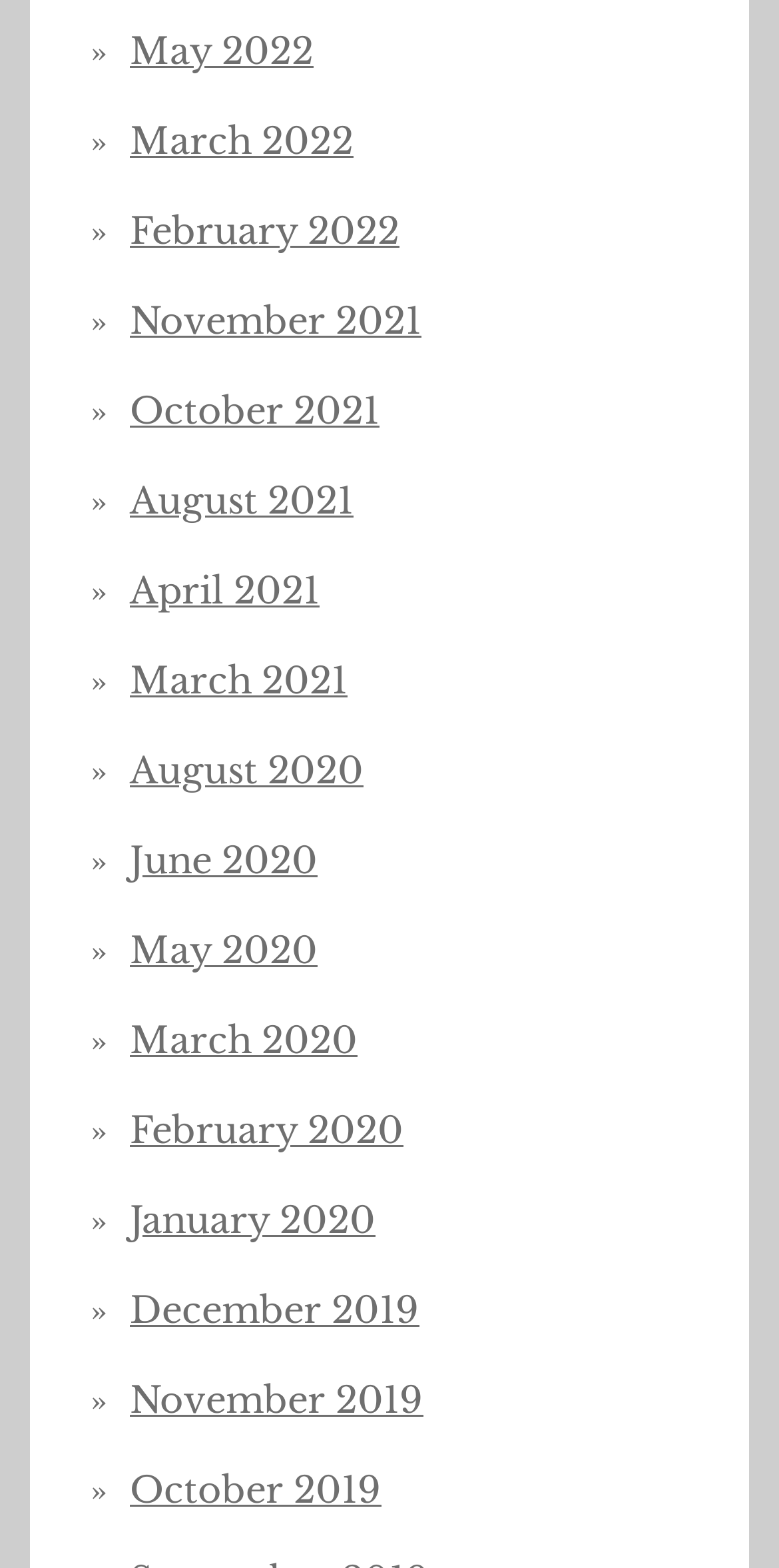What is the most recent month listed?
Please give a detailed and elaborate explanation in response to the question.

By examining the list of links, I found that the most recent month listed is May 2022, which is located at the top of the list with a bounding box coordinate of [0.167, 0.019, 0.403, 0.047].